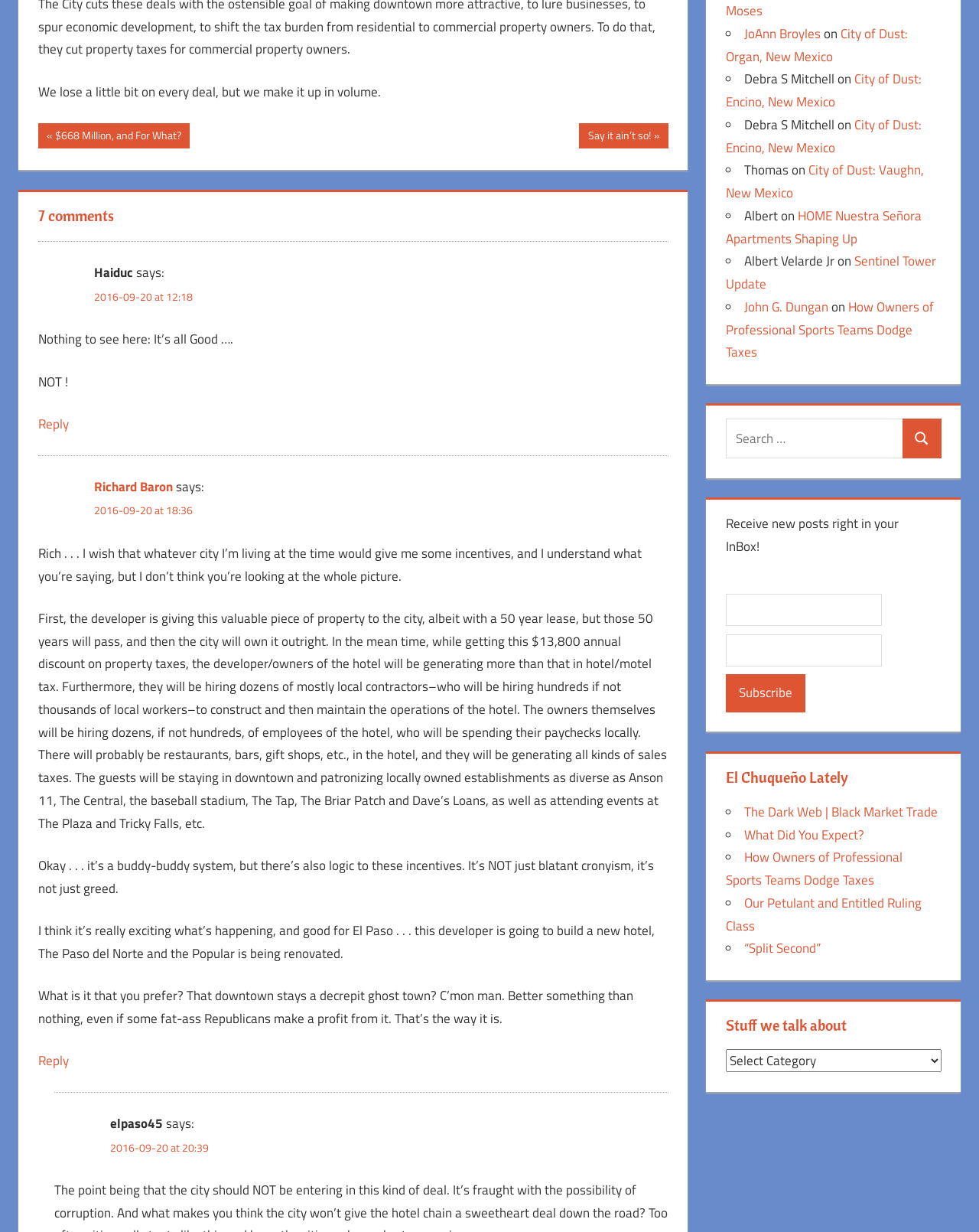Please identify the coordinates of the bounding box that should be clicked to fulfill this instruction: "Search for something".

None